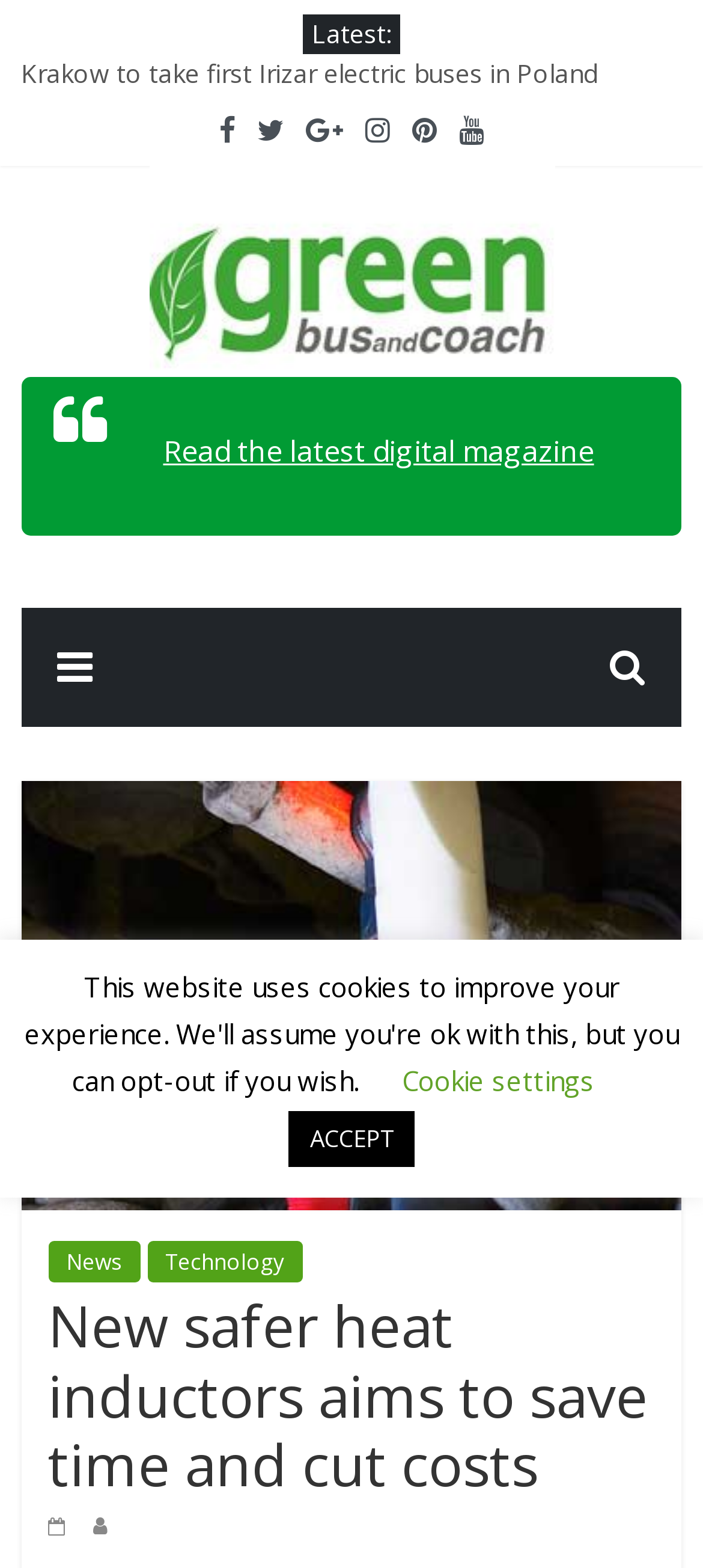Highlight the bounding box coordinates of the element you need to click to perform the following instruction: "Explore the Technology section."

[0.209, 0.791, 0.43, 0.818]